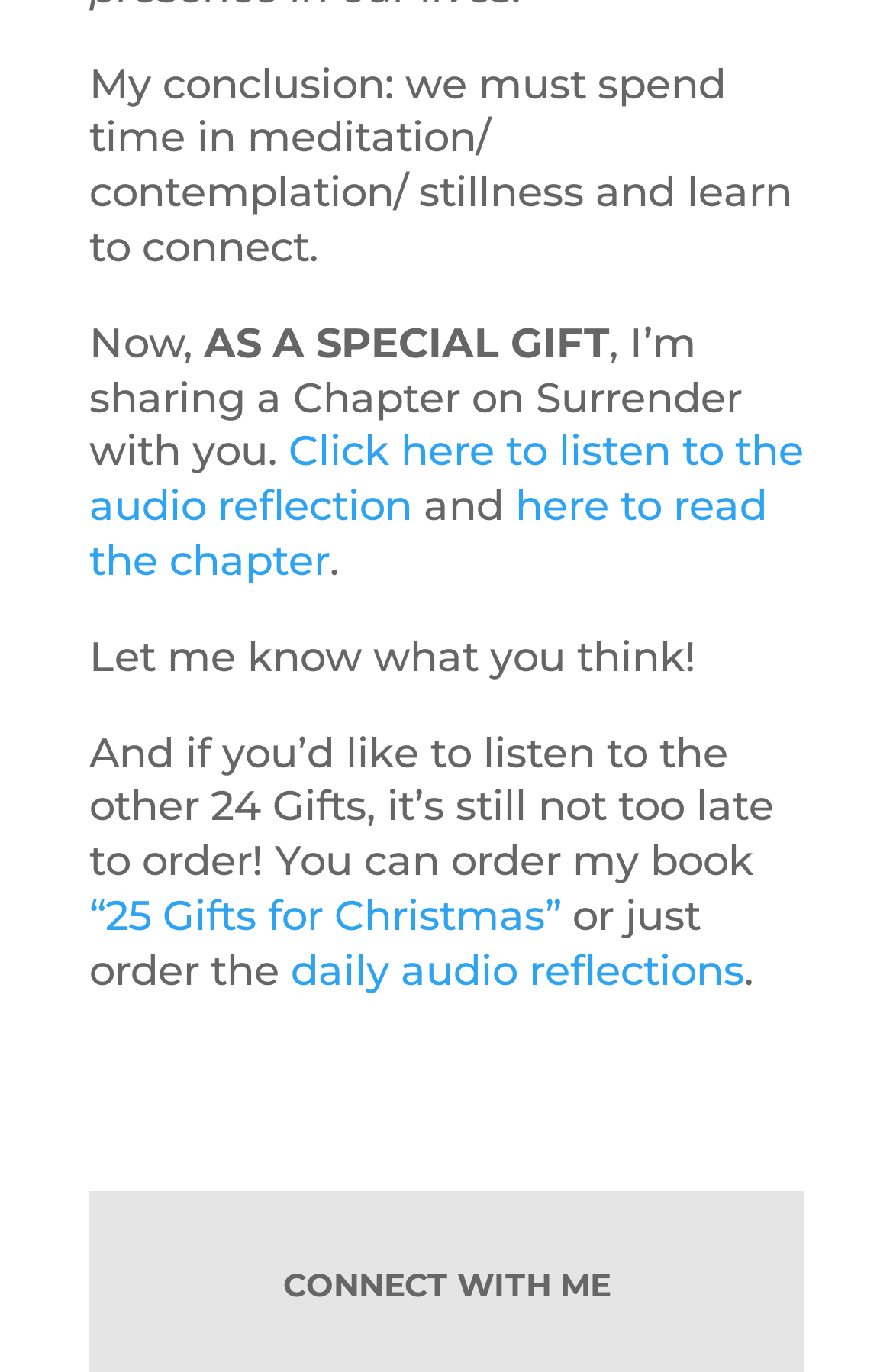What is the author sharing as a special gift?
Please elaborate on the answer to the question with detailed information.

The author is sharing a chapter on surrender as a special gift, which is mentioned in the text 'AS A SPECIAL GIFT, I’m sharing a Chapter on Surrender with you.'